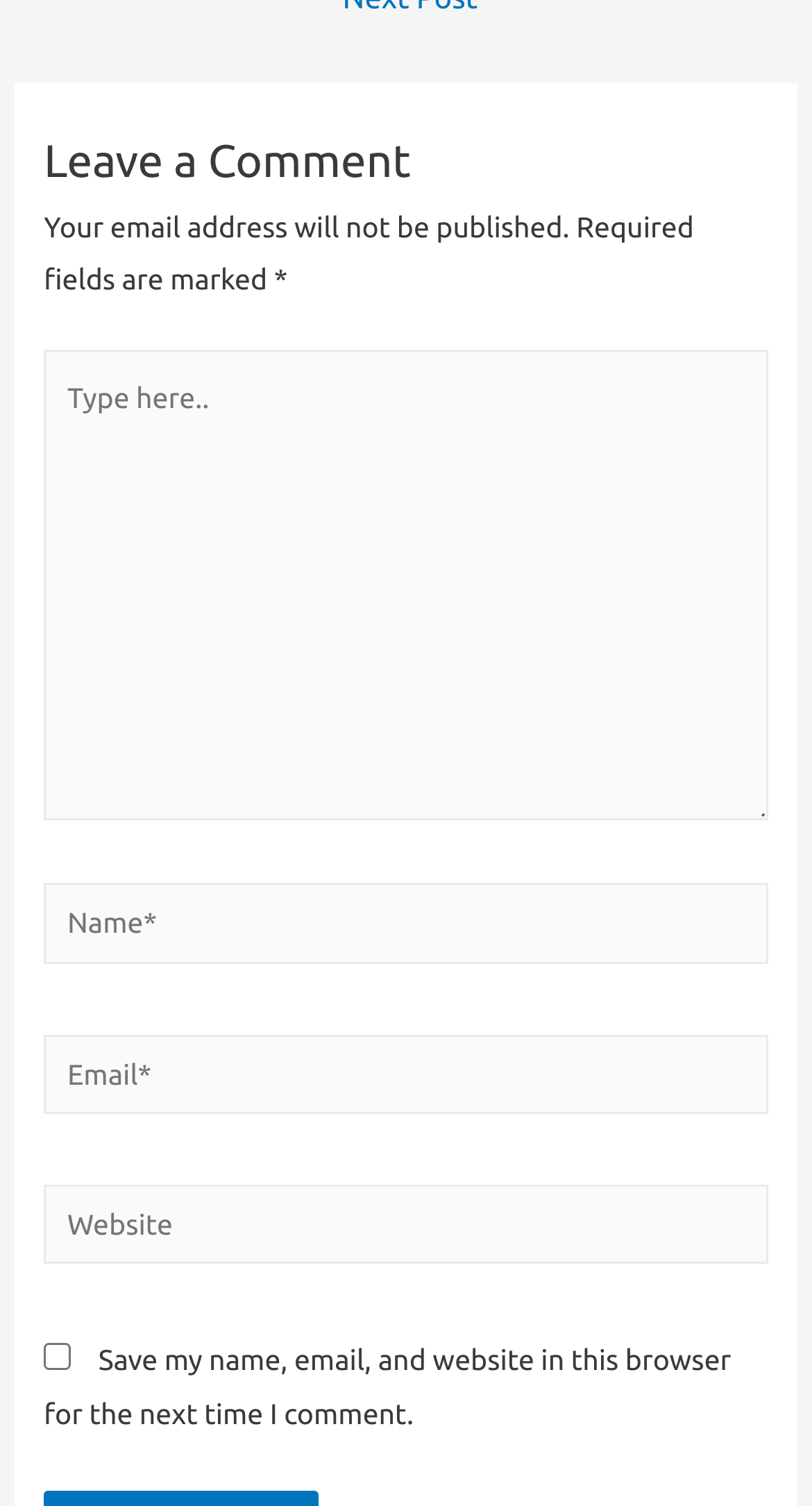Respond with a single word or phrase:
What is the default state of the 'Save my information' checkbox?

Unchecked